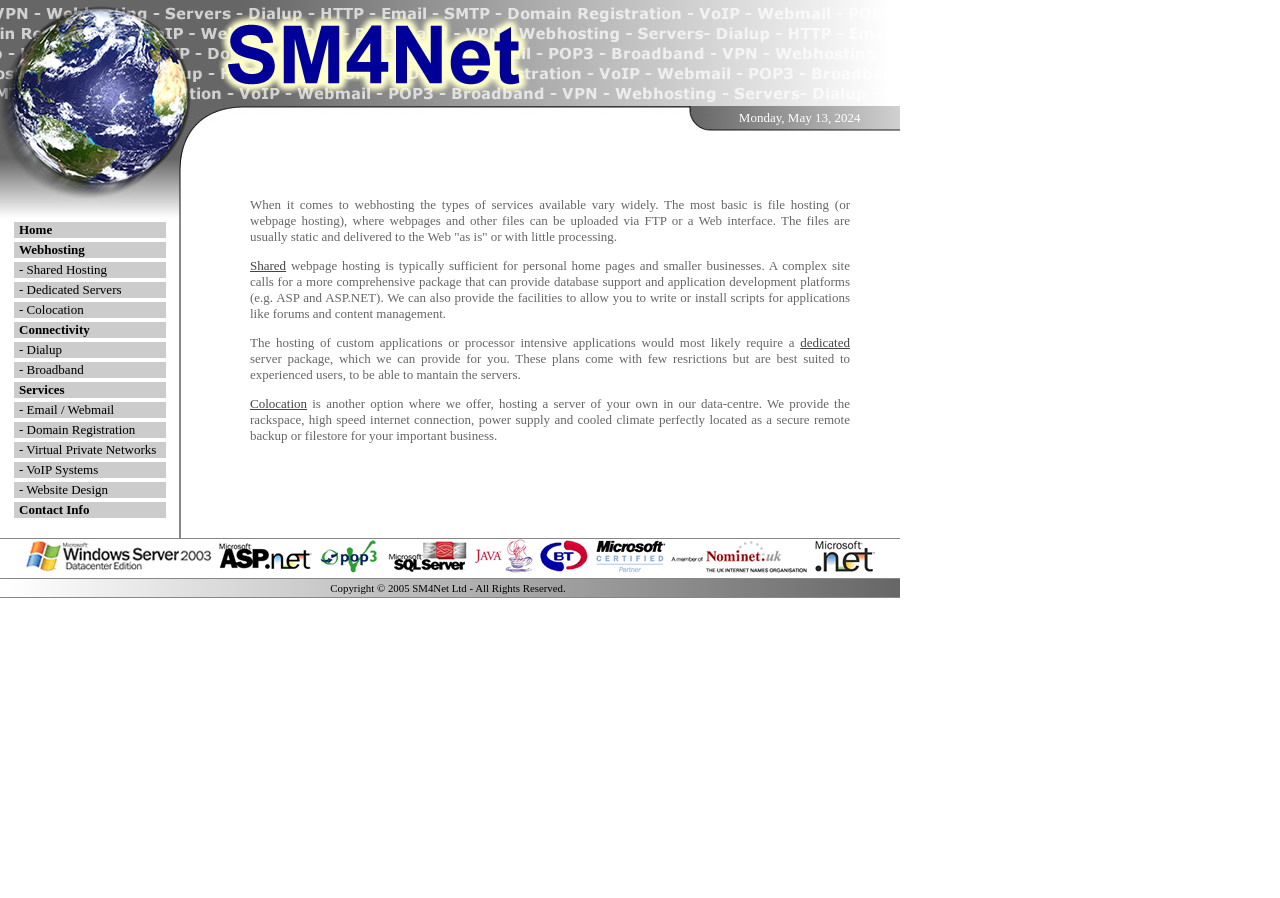Locate the bounding box coordinates of the element I should click to achieve the following instruction: "Click on dedicated".

[0.625, 0.372, 0.664, 0.389]